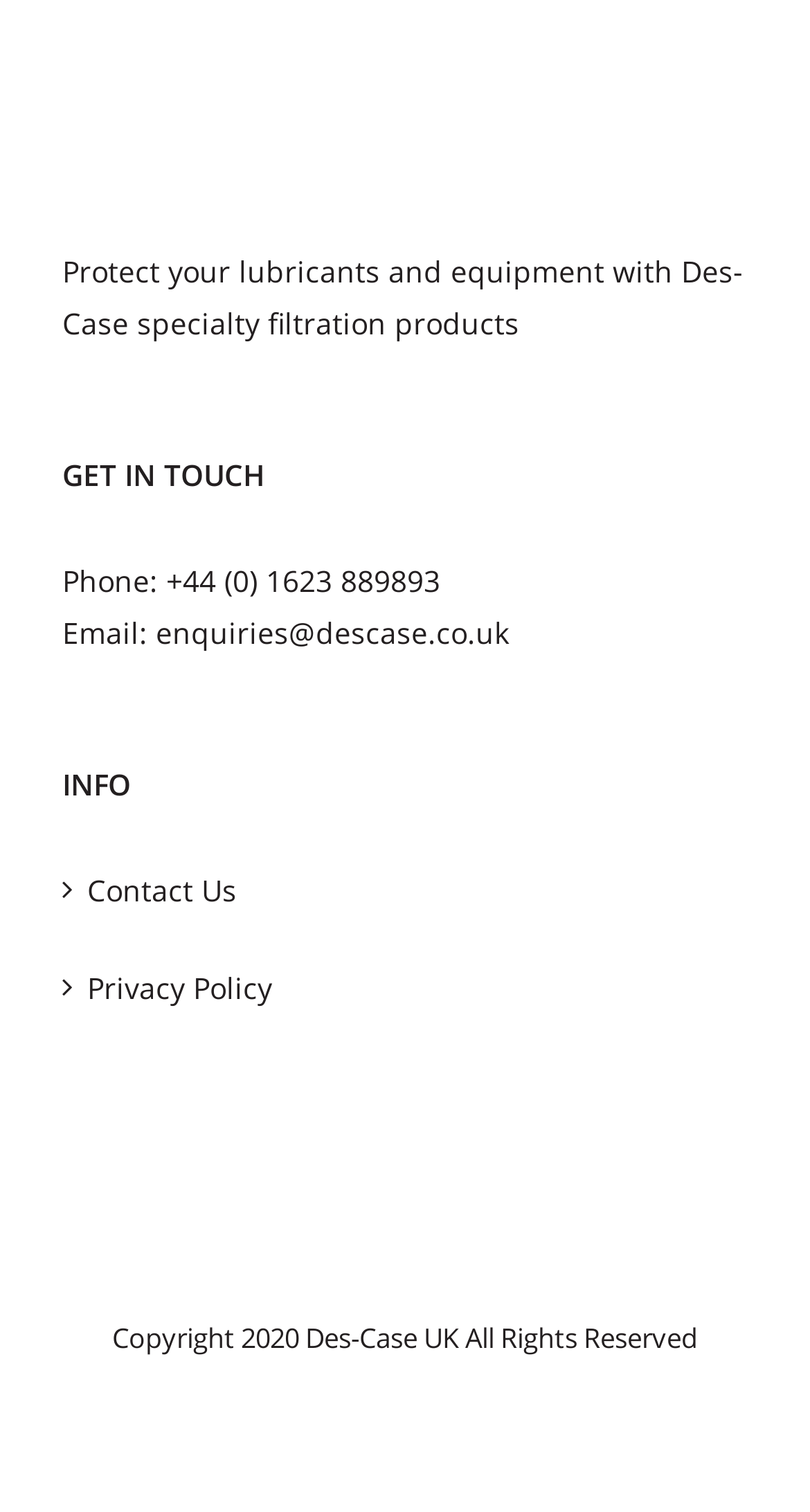What is the email address for enquiries?
Kindly offer a detailed explanation using the data available in the image.

I found the email address by looking at the 'GET IN TOUCH' section, where it is listed as 'Email: enquiries@descase.co.uk'.